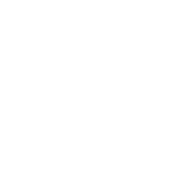Generate a complete and detailed caption for the image.

The image illustrates the logo of the Paul Roos Gimnasium, an esteemed educational institution. This emblem represents the school’s values and heritage, likely playing a significant role in its branding and community identity. The logo is prominently featured in the context of an announcement about the PRG Drumline opening Potchie’s special exhibition, highlighting the school’s cultural involvement and commitment to celebrating alumni achievements. The event, which took place on November 18, showcases the school's vibrant and supportive community, aiming to engage current students and alumni alike.